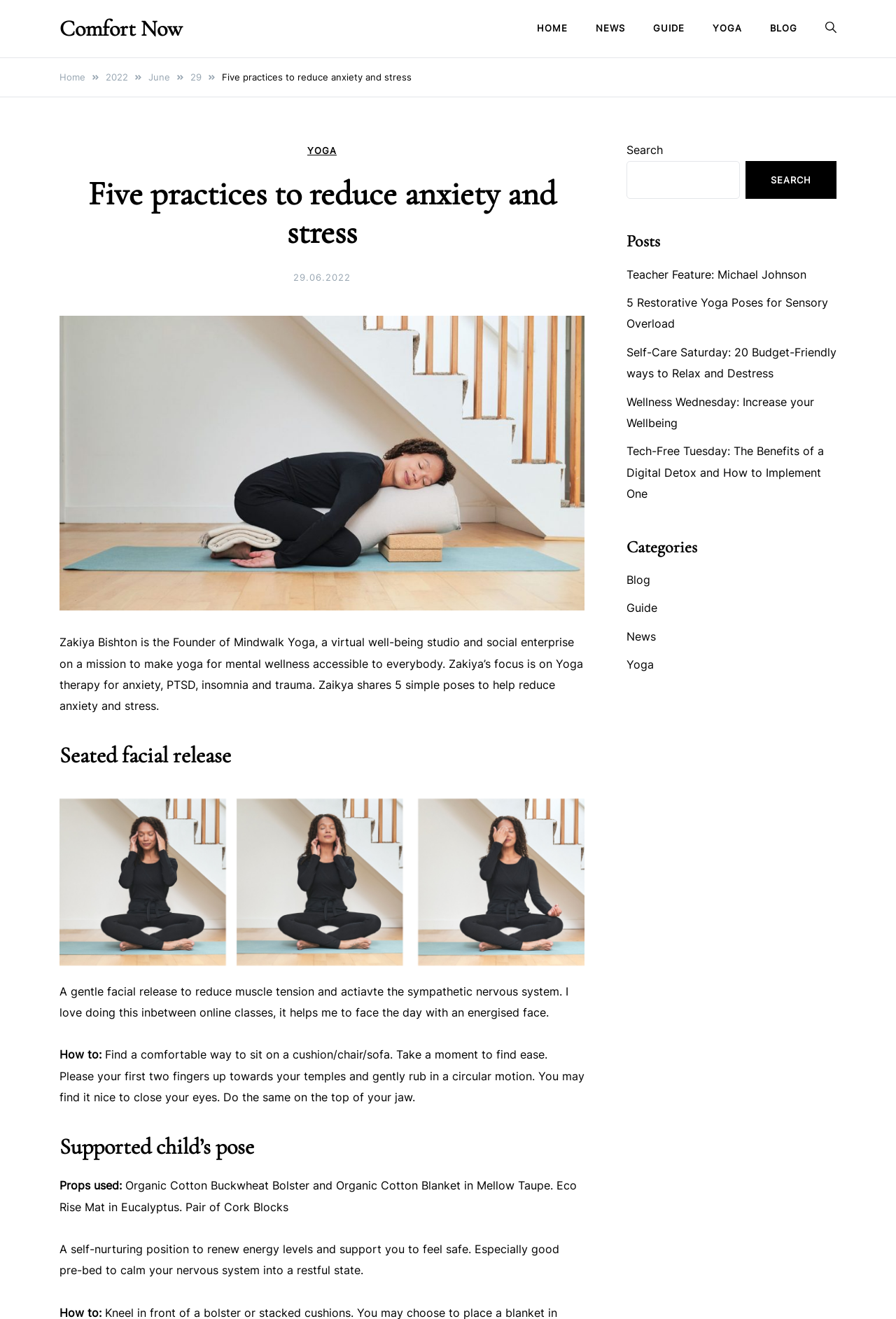Can you determine the main header of this webpage?

Five practices to reduce anxiety and stress